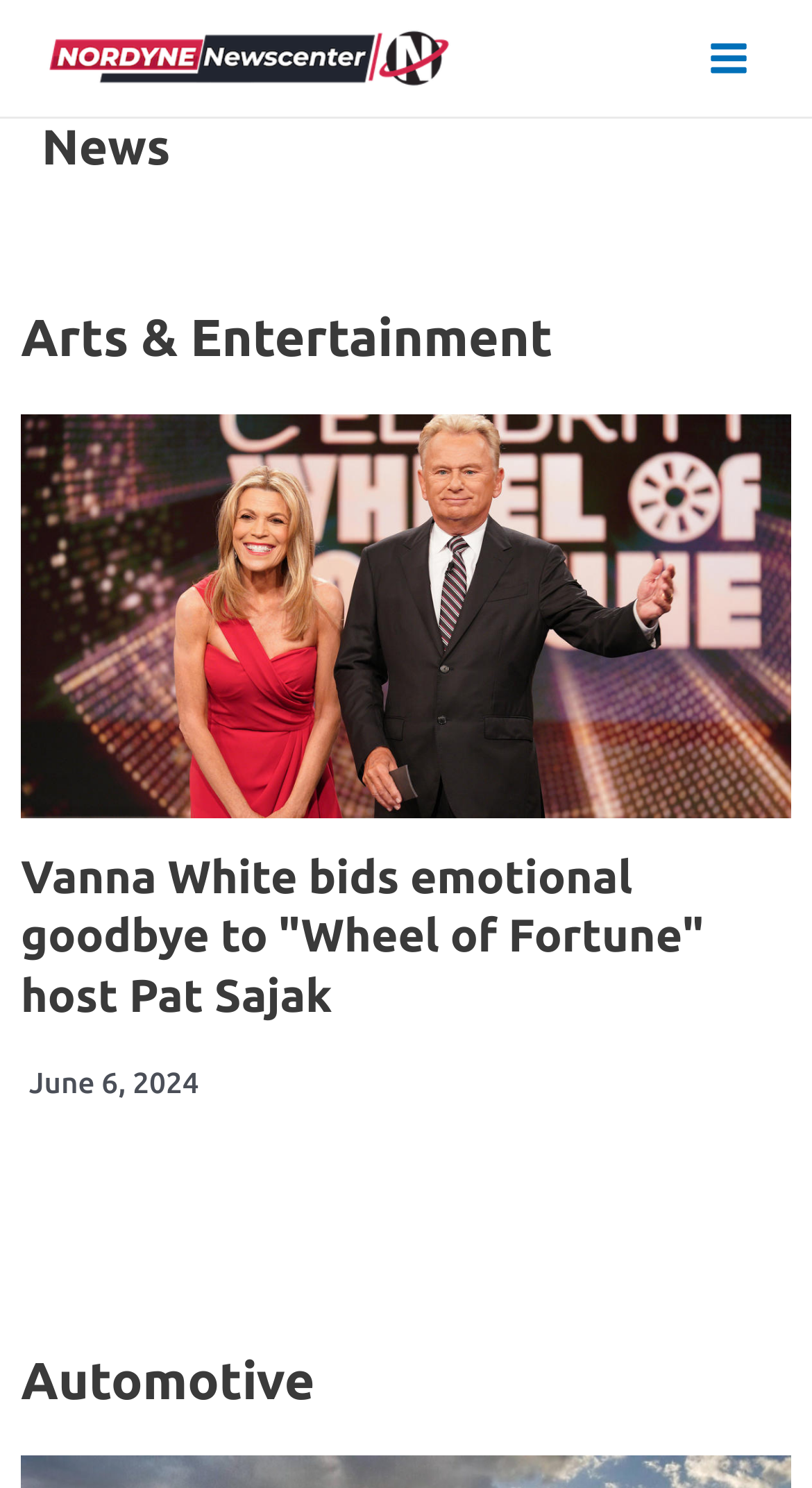What is the name of the website?
Based on the image, answer the question with as much detail as possible.

I determined the name of the website by looking at the logo link at the top left corner of the webpage, which says 'Nordyne Newscenter - Logo'.